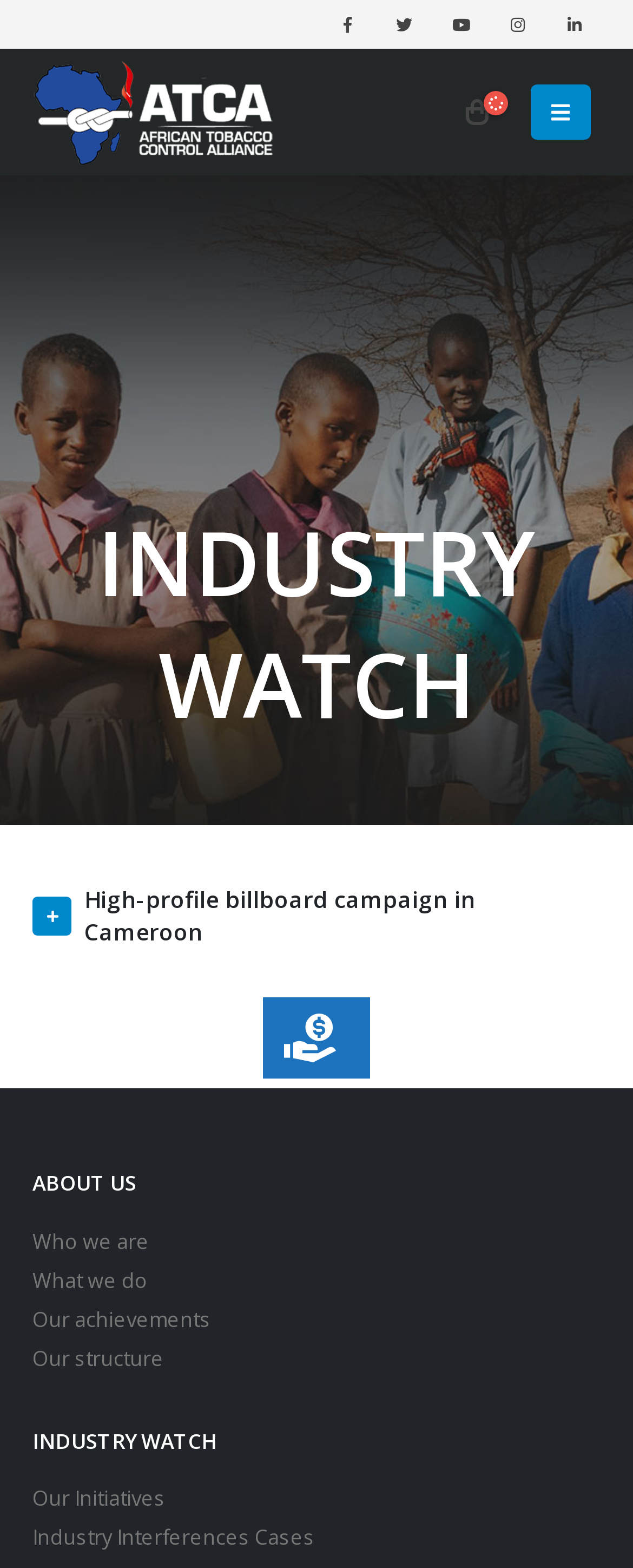How many headings are available on the webpage?
Refer to the image and provide a one-word or short phrase answer.

3